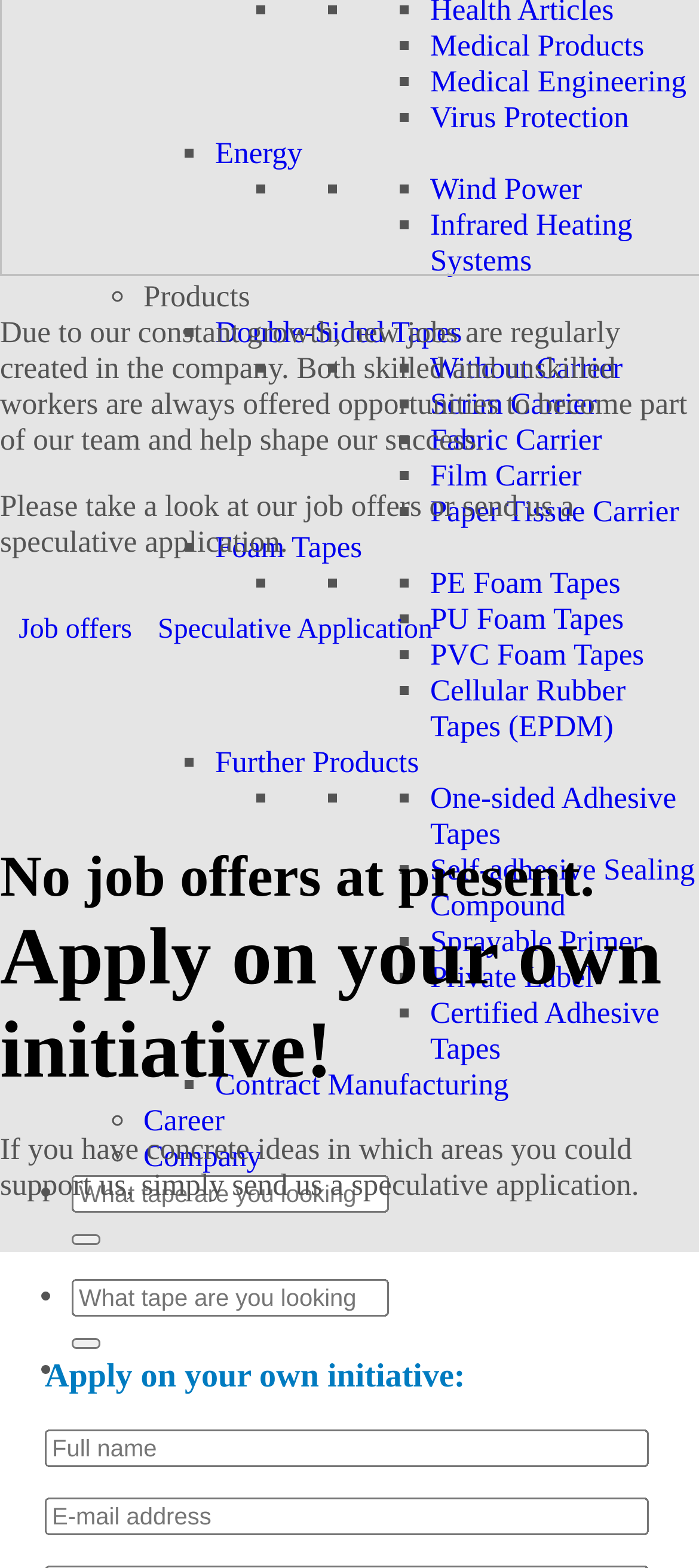Find the bounding box coordinates for the HTML element described as: "Cellular Rubber Tapes (EPDM)". The coordinates should consist of four float values between 0 and 1, i.e., [left, top, right, bottom].

[0.615, 0.43, 0.895, 0.474]